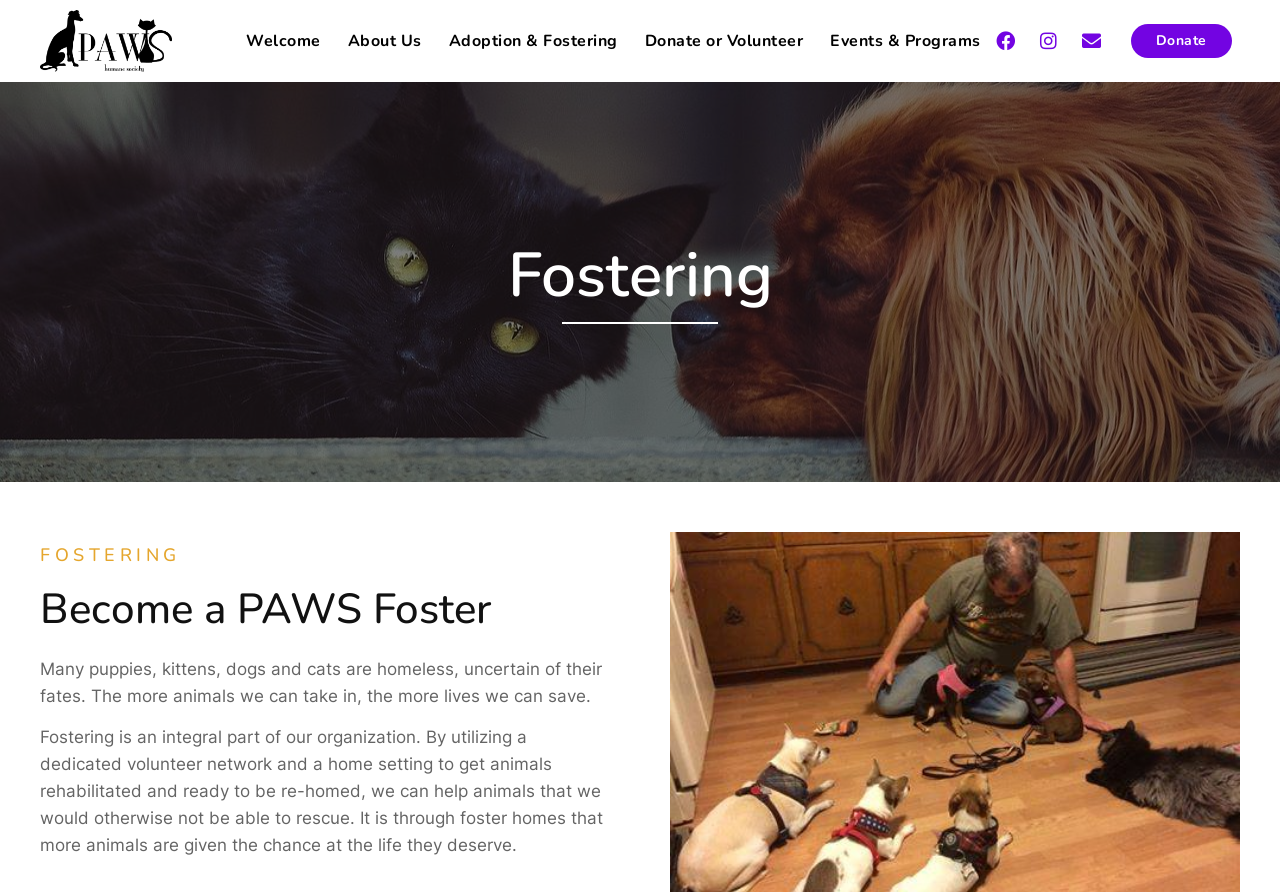Extract the bounding box coordinates of the UI element described: "Welcome". Provide the coordinates in the format [left, top, right, bottom] with values ranging from 0 to 1.

[0.189, 0.023, 0.254, 0.068]